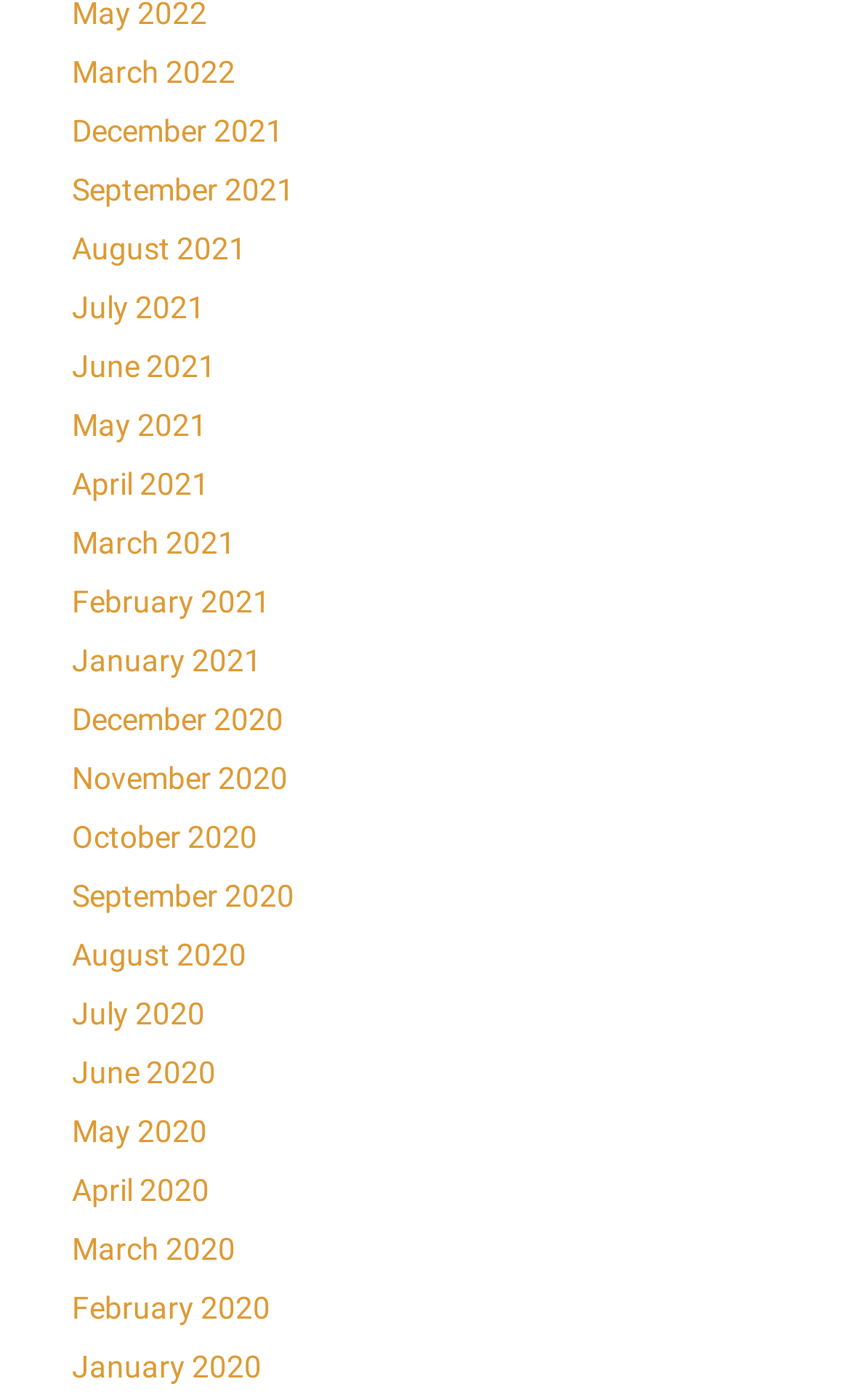Locate the UI element that matches the description March 2021 in the webpage screenshot. Return the bounding box coordinates in the format (top-left x, top-left y, bottom-right x, bottom-right y), with values ranging from 0 to 1.

[0.085, 0.376, 0.277, 0.401]